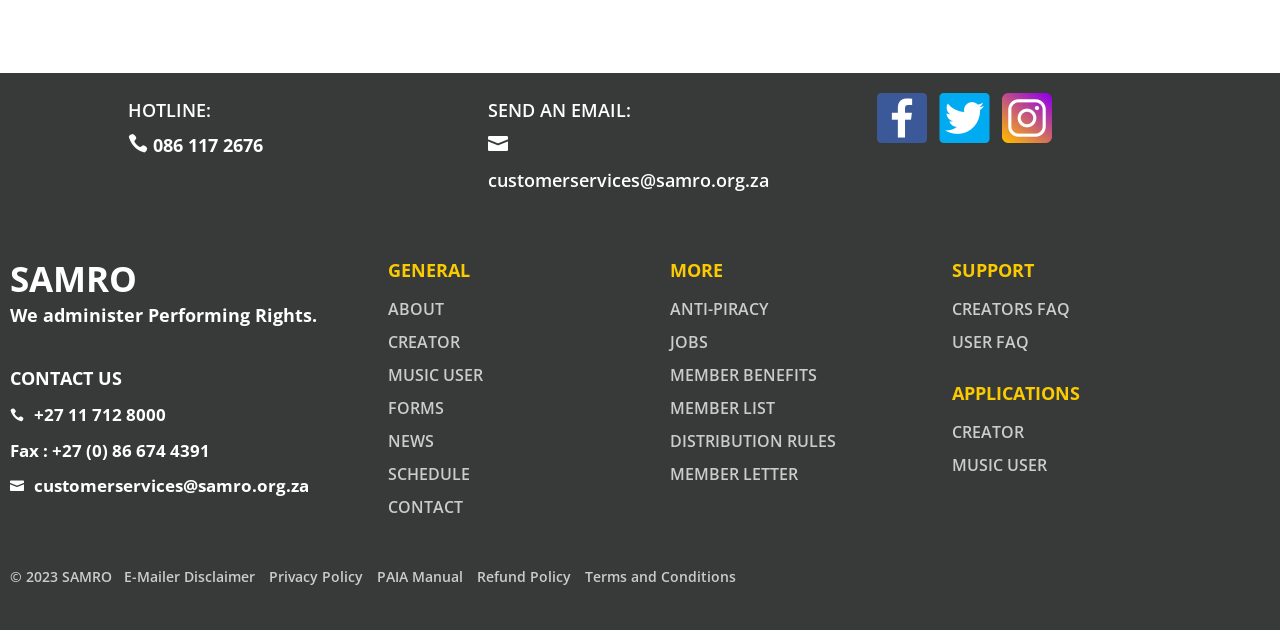Give a one-word or short-phrase answer to the following question: 
What is the fax number?

+27 (0) 86 674 4391